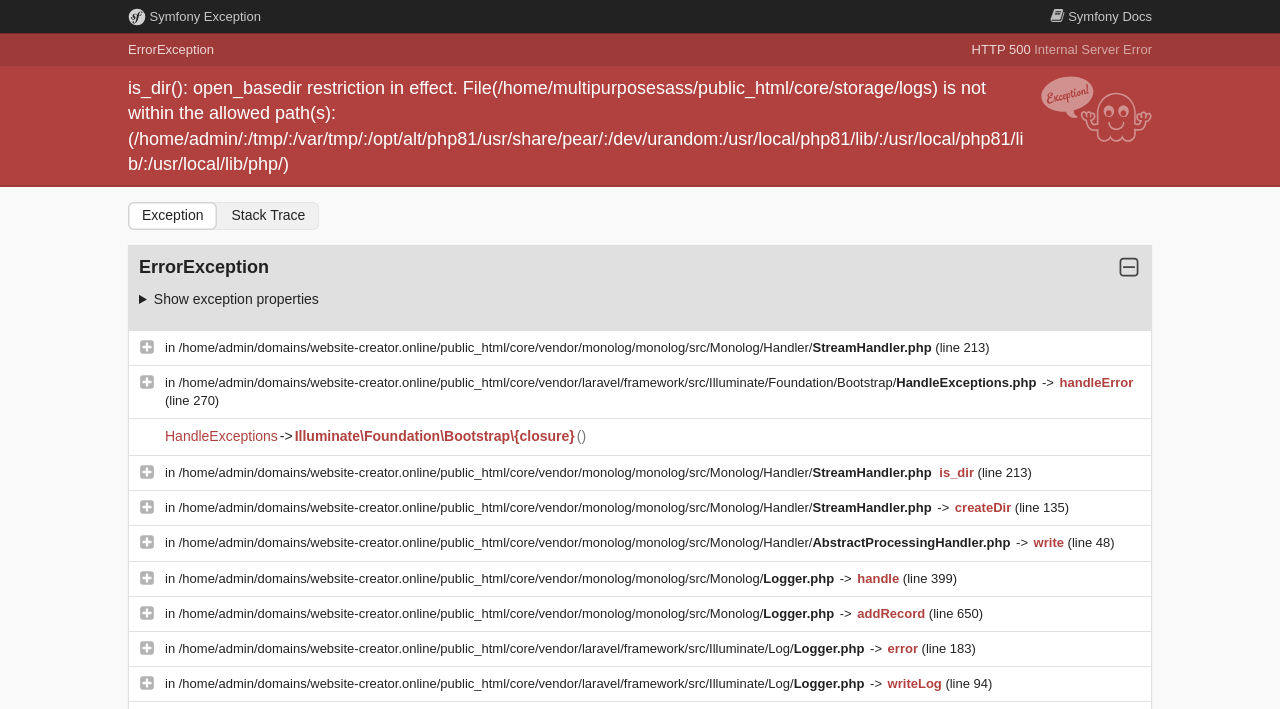Provide a thorough description of this webpage.

This webpage appears to be an error page, displaying a Symfony Exception with a 500 Internal Server Error. At the top, there is a heading "Symfony Exception" with an image beside it. Below this, there is a link to "Symfony Docs" with another image next to it.

The main content of the page is divided into two sections. The first section has a heading "ErrorException" with a link to the same error message. Below this, there is a detailed error message "is_dir(): open_basedir restriction in effect. File(/home/multipurposesass/public_html/core/storage/logs) is not within the allowed path(s): (/home/admin/:/tmp/:/var/tmp/:/opt/alt/php81/usr/share/pear/:/dev/urandom:/usr/local/php81/lib/:/usr/local/php81/lib/:/usr/local/lib/php/)".

The second section has a tab list with two tabs, "Exception" and "Stack Trace". The "Exception" tab is selected by default, and it displays a heading "ErrorException" with a disclosure triangle to show or hide exception properties. Below this, there is a detailed stack trace with multiple lines of code, each with a link to a specific file and line number. The stack trace is divided into several sections, each with an image and a static text "in" or "->" followed by a link to a file and a line number.

There are a total of 7 images on the page, all of which are small and appear to be icons or logos. The page has a simple layout with a focus on displaying the error message and stack trace in a clear and readable format.